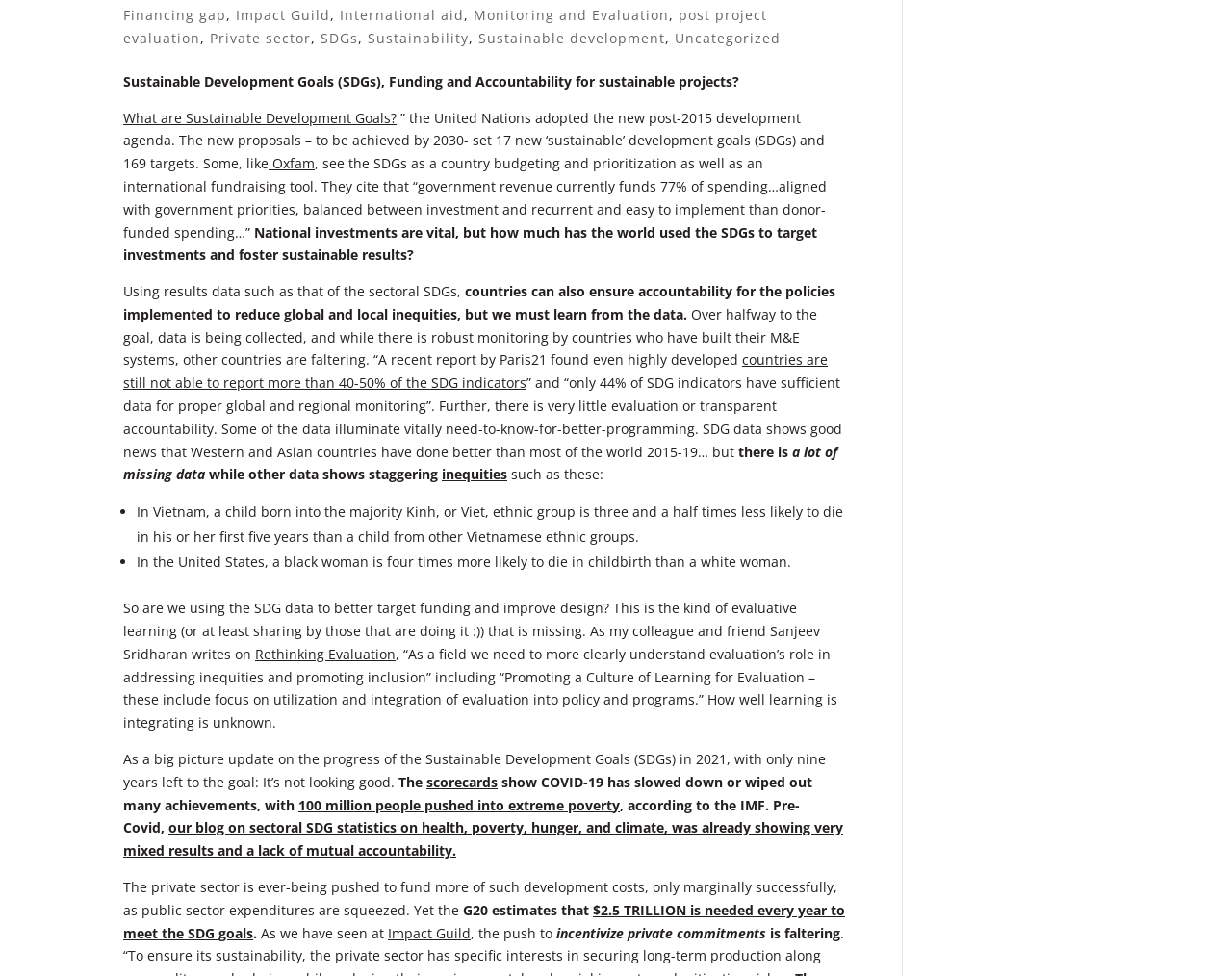Please mark the clickable region by giving the bounding box coordinates needed to complete this instruction: "Click on 'Rethinking Evaluation'".

[0.207, 0.661, 0.321, 0.679]